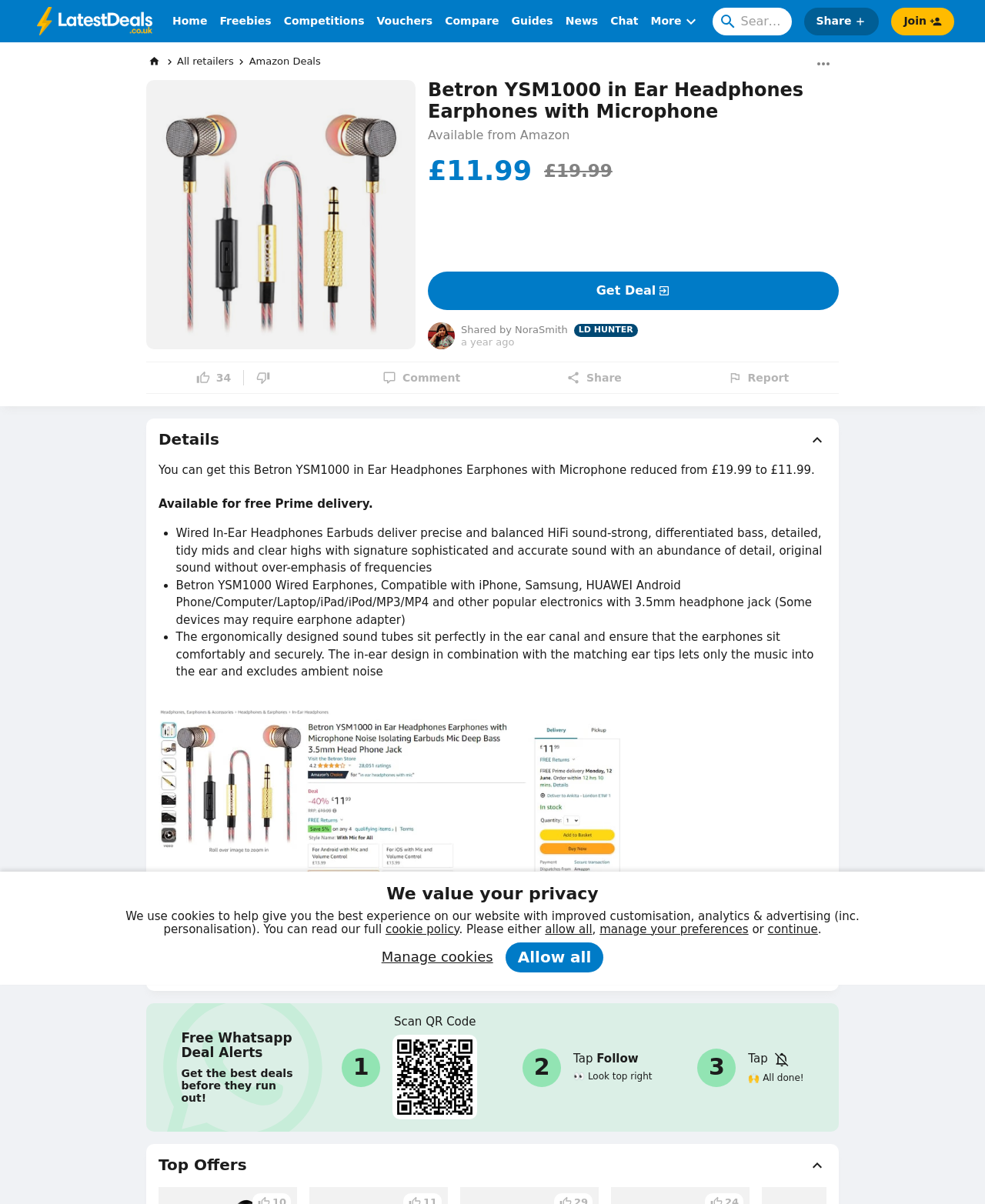Determine the bounding box coordinates of the clickable region to carry out the instruction: "Click the 'Company' link".

None